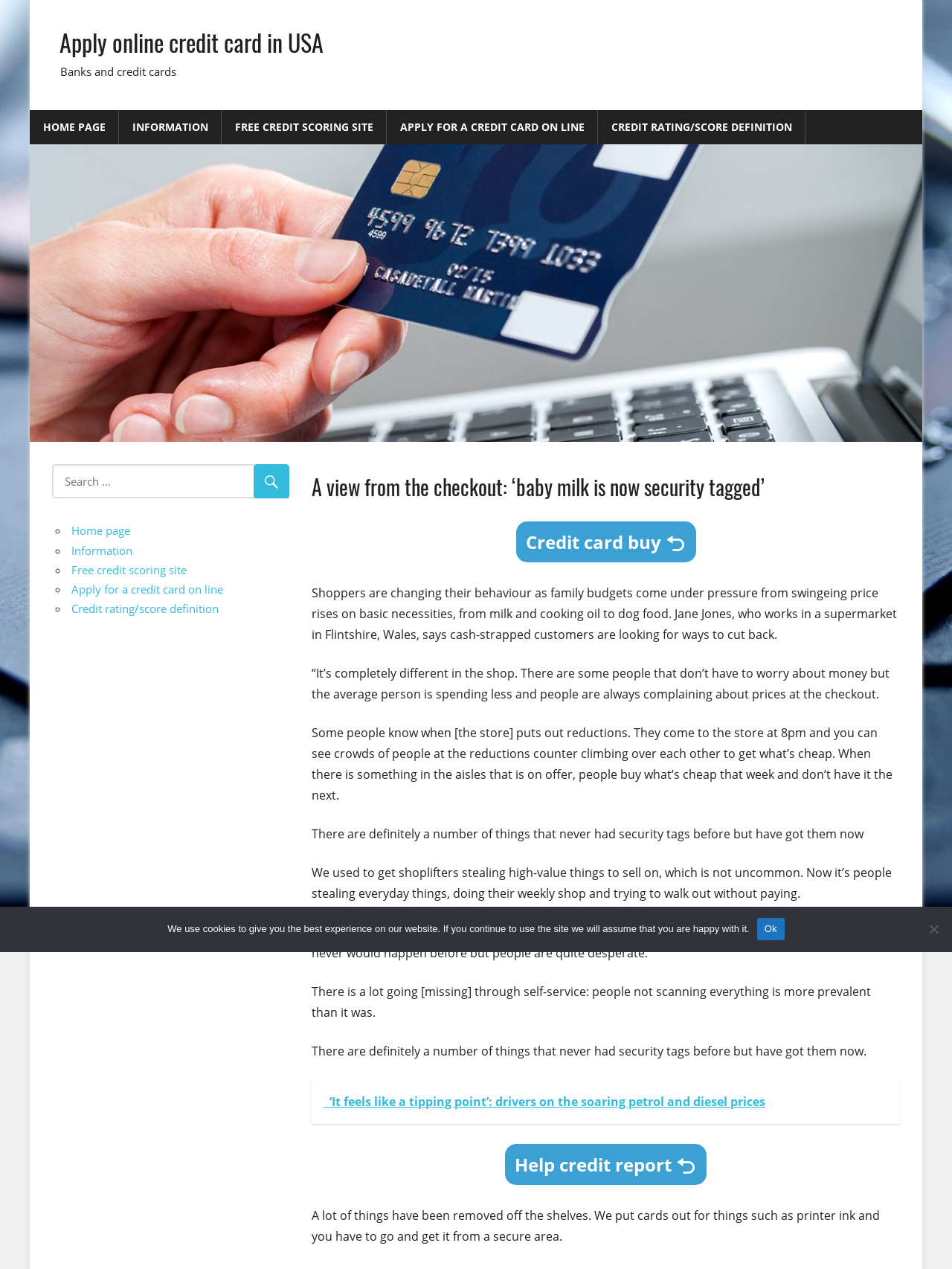From the details in the image, provide a thorough response to the question: What is the purpose of the 'Apply online credit card in USA' link?

The link 'Apply online credit card in USA' is likely intended for users to apply for a credit card online, as suggested by its description and location on the webpage.